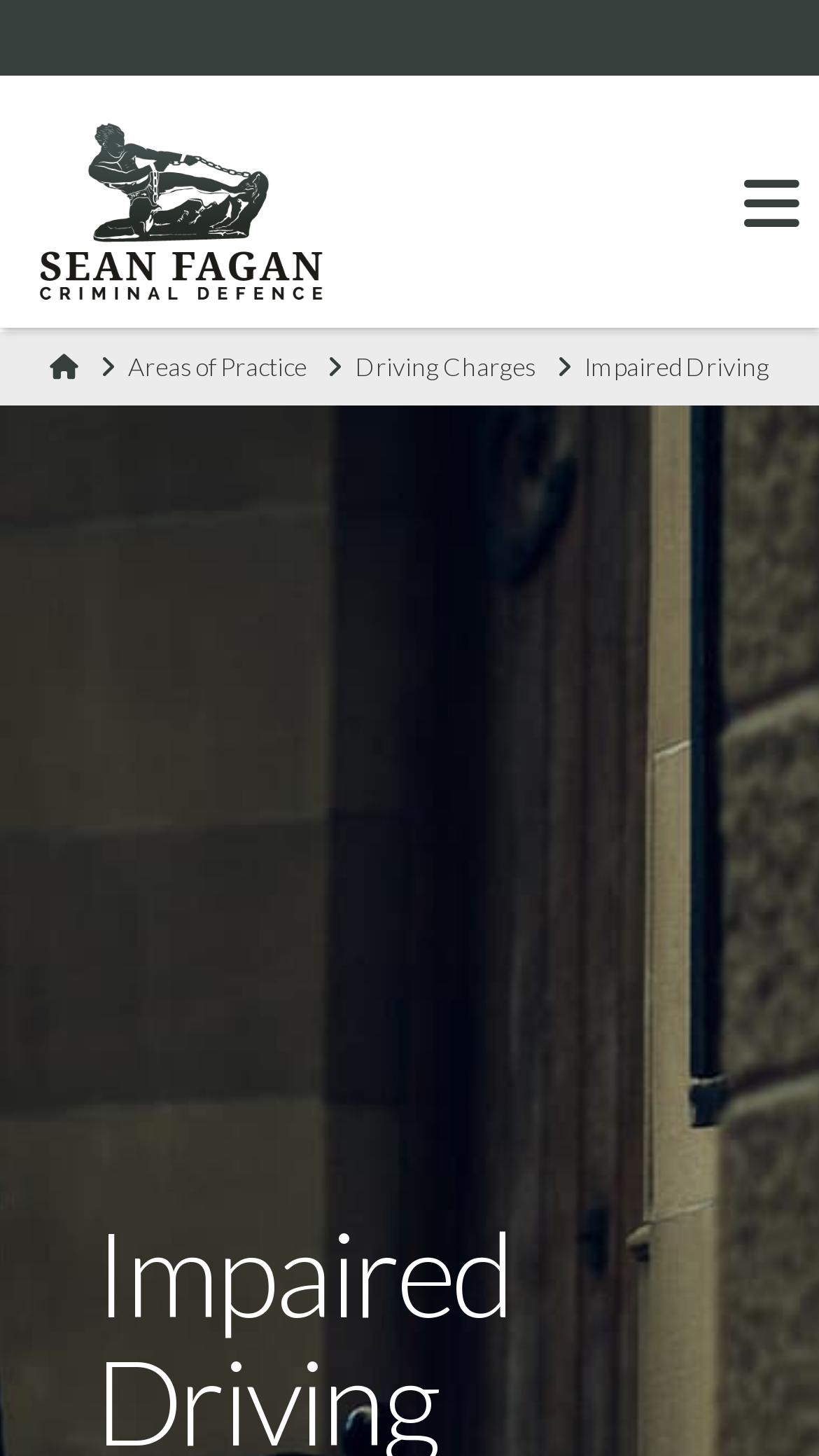What is the orientation of the separator below the breadcrumb navigation?
Please provide a full and detailed response to the question.

Below the breadcrumb navigation, there is a separator element with an orientation of 'horizontal'. This separator is used to visually separate the breadcrumb navigation from the rest of the webpage content.